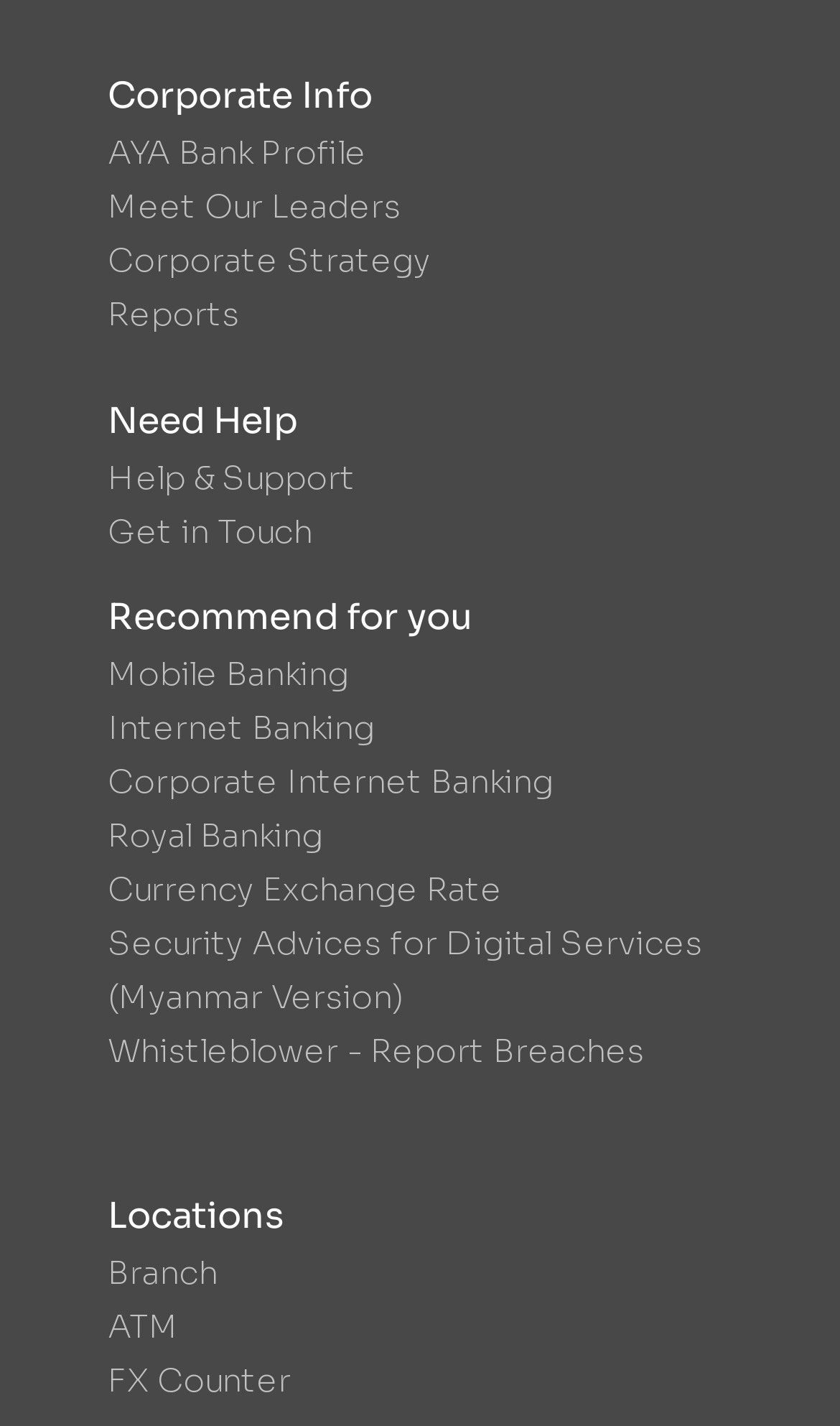Determine the bounding box coordinates of the section I need to click to execute the following instruction: "Check Currency Exchange Rate". Provide the coordinates as four float numbers between 0 and 1, i.e., [left, top, right, bottom].

[0.128, 0.604, 0.872, 0.642]